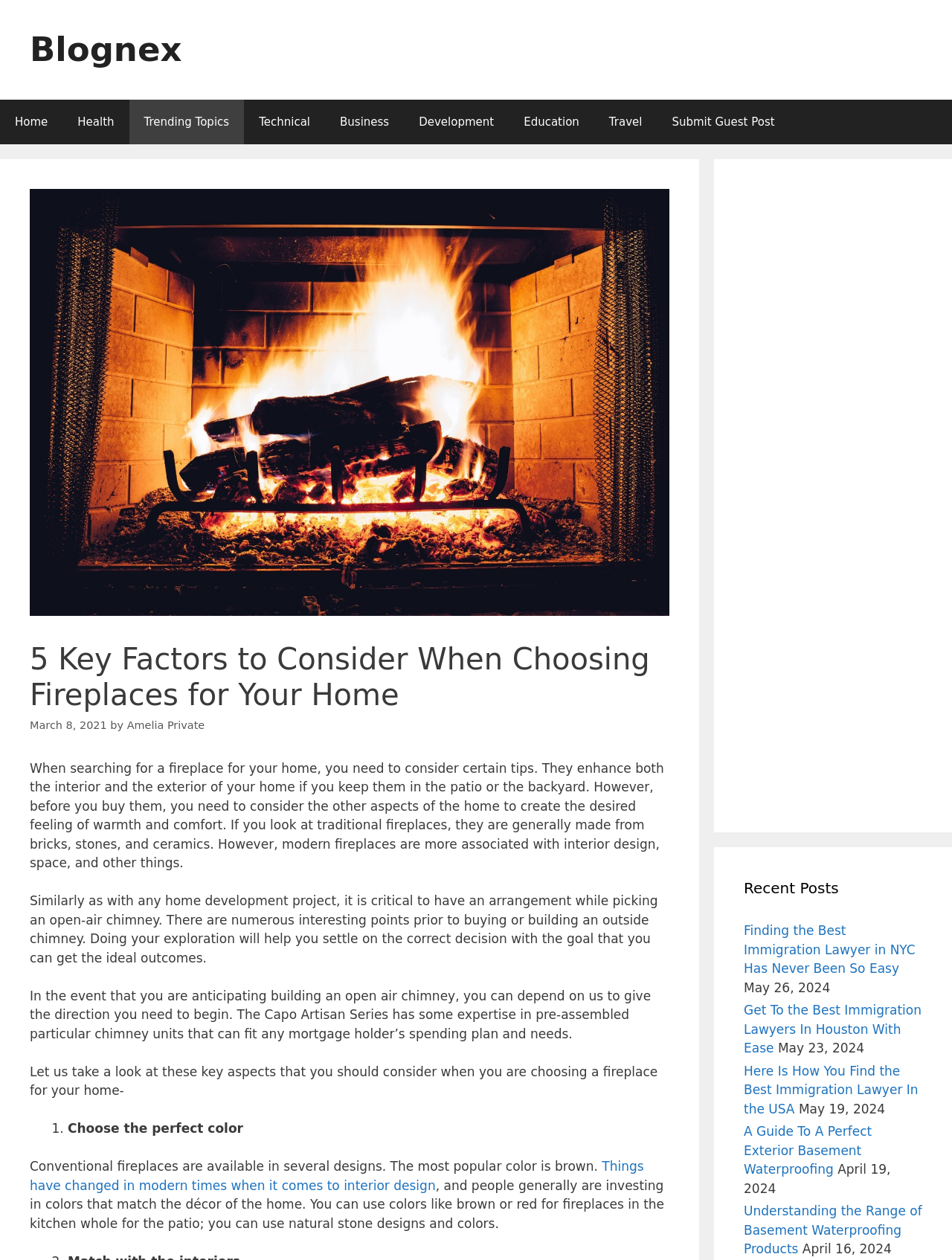Use a single word or phrase to answer the question: 
What is the name of the series that specializes in pre-assembled particular chimney units?

Capo Artisan Series